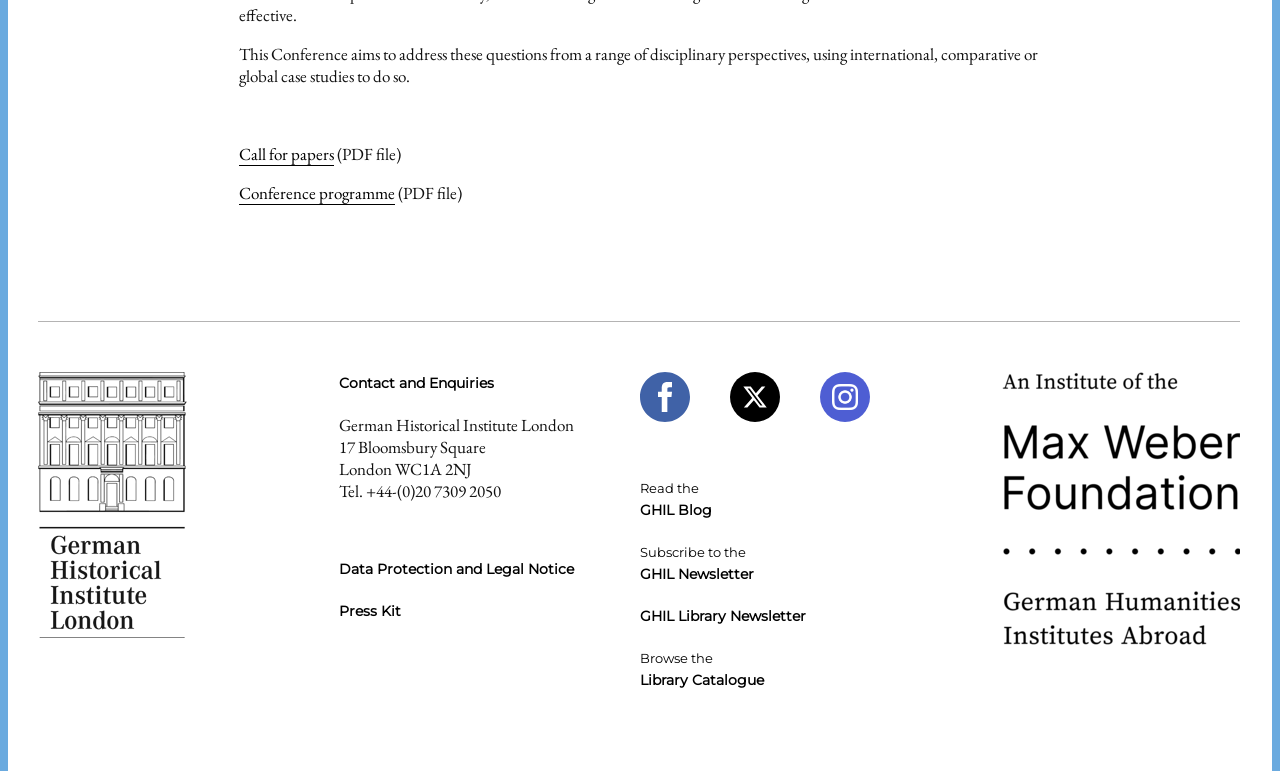Highlight the bounding box coordinates of the region I should click on to meet the following instruction: "Visit German Historical Institute London".

[0.03, 0.478, 0.147, 0.819]